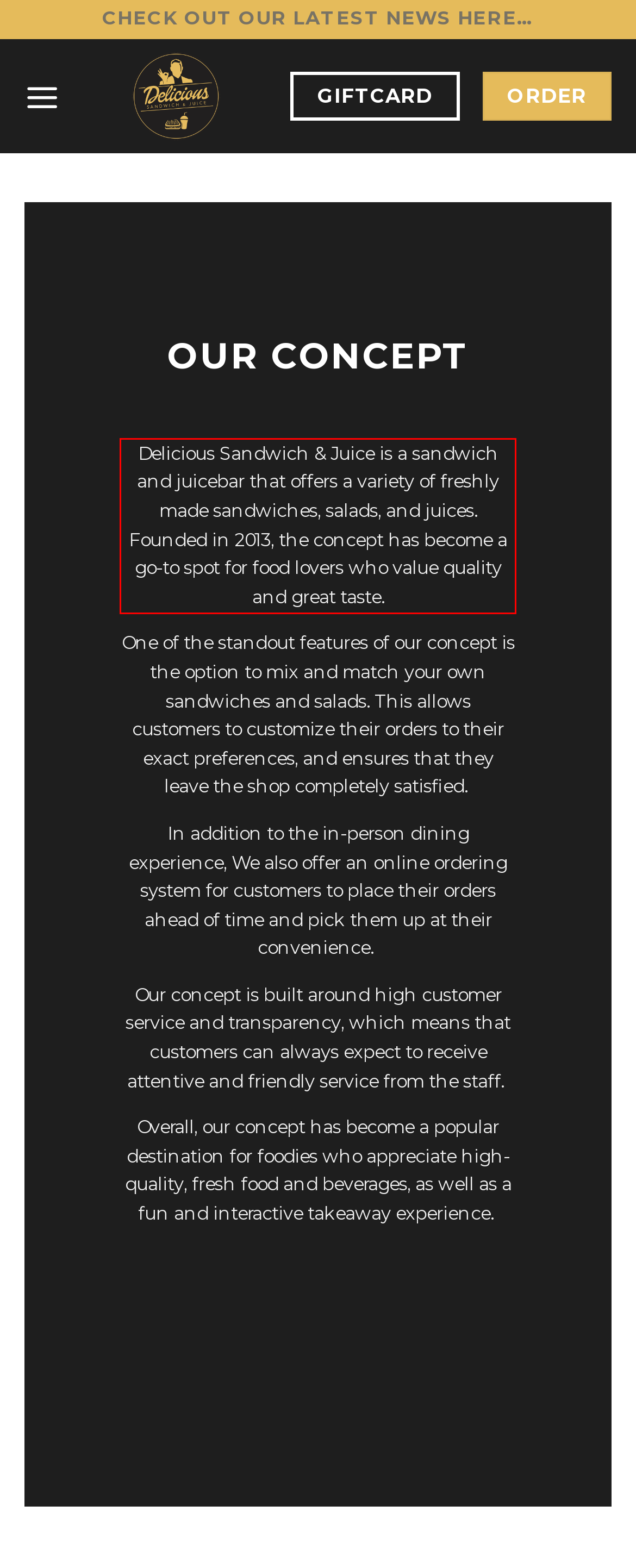With the given screenshot of a webpage, locate the red rectangle bounding box and extract the text content using OCR.

Delicious Sandwich & Juice is a sandwich and juicebar that offers a variety of freshly made sandwiches, salads, and juices. Founded in 2013, the concept has become a go-to spot for food lovers who value quality and great taste.